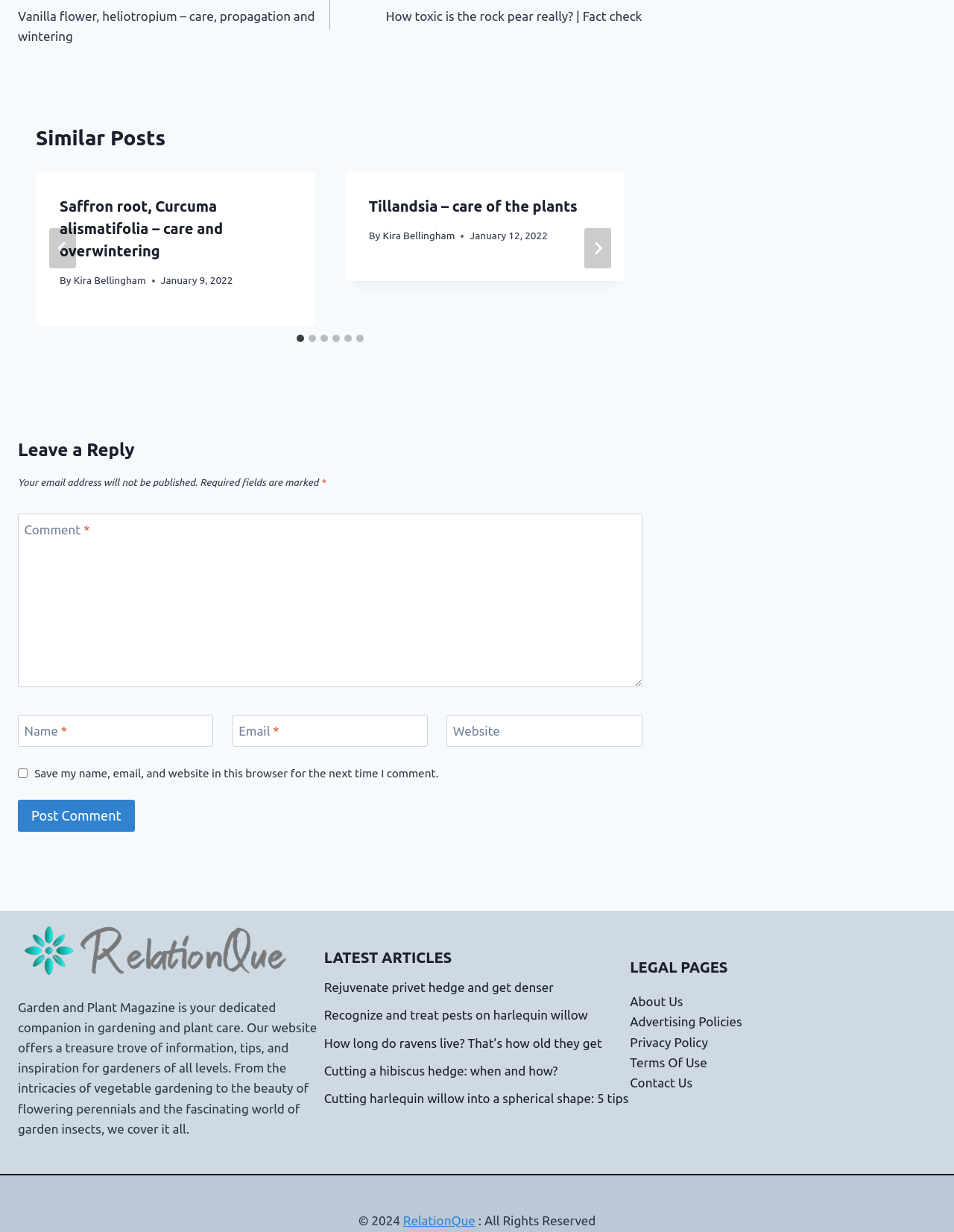Could you highlight the region that needs to be clicked to execute the instruction: "Leave a comment"?

[0.019, 0.417, 0.673, 0.558]